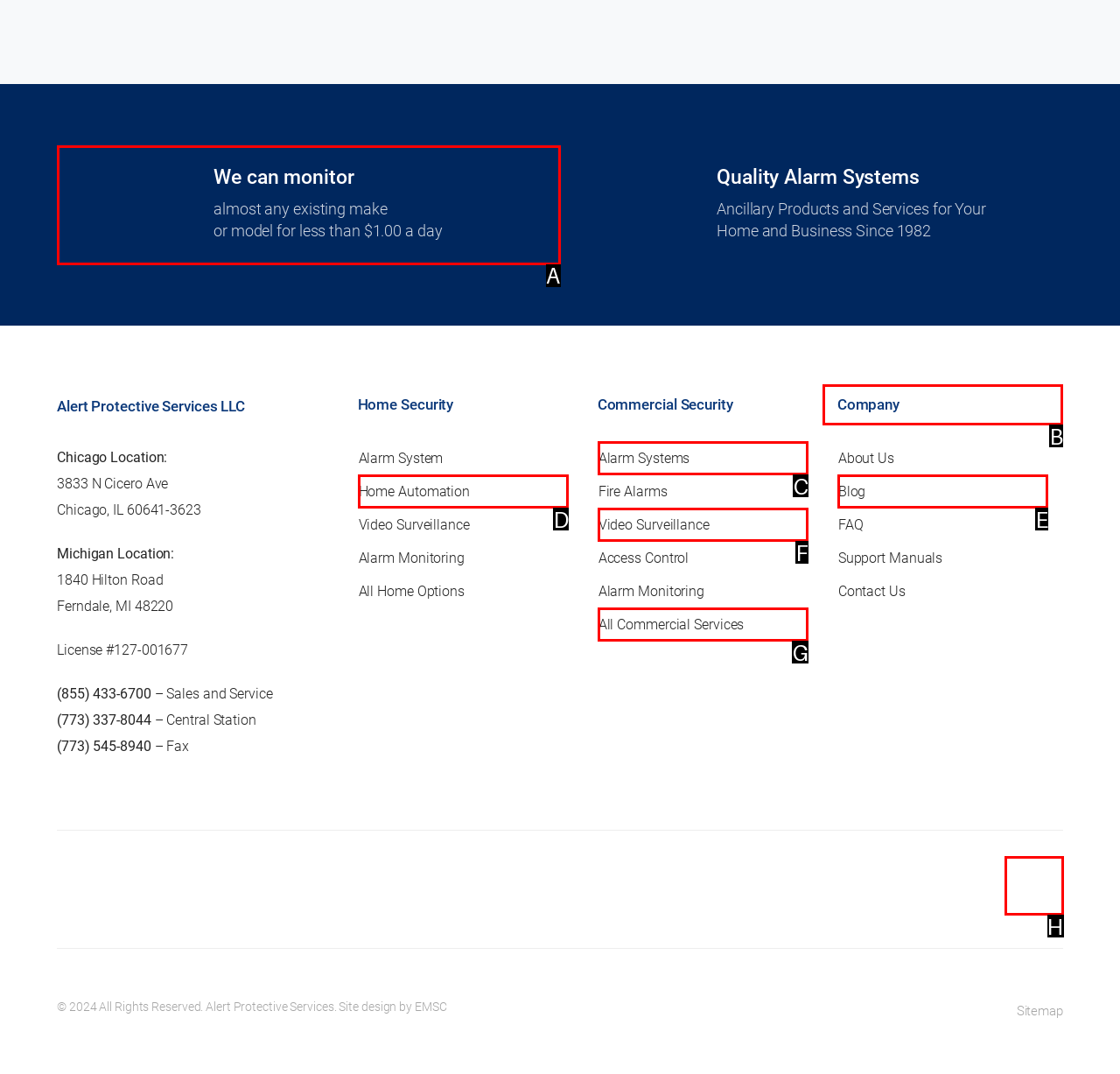Using the description: Company, find the corresponding HTML element. Provide the letter of the matching option directly.

B